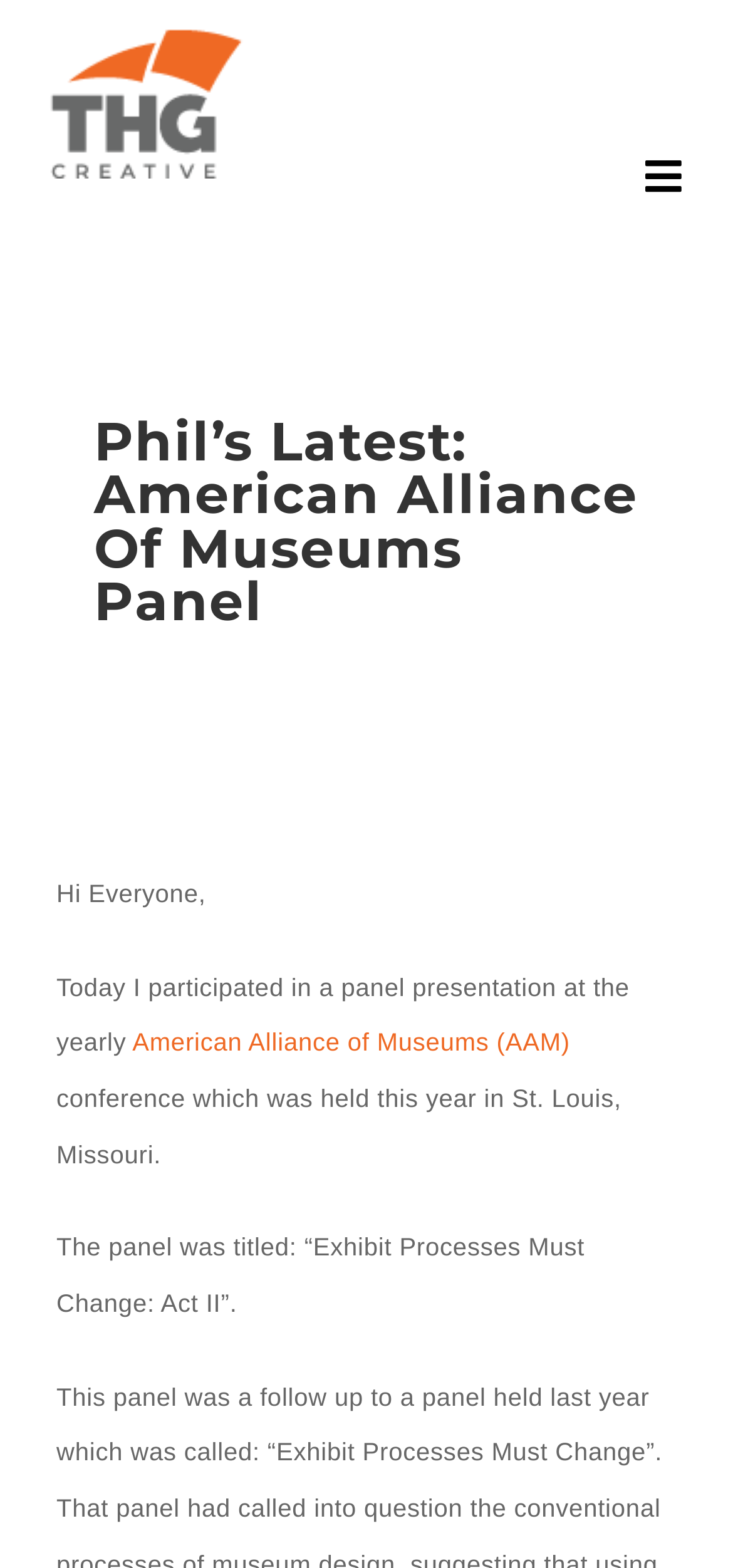How many navigation links are there?
Craft a detailed and extensive response to the question.

I found the answer by counting the number of link elements under the navigation element, which are 'PROJECTS', 'ABOUT', 'TEAM', and 'CONNECT'.